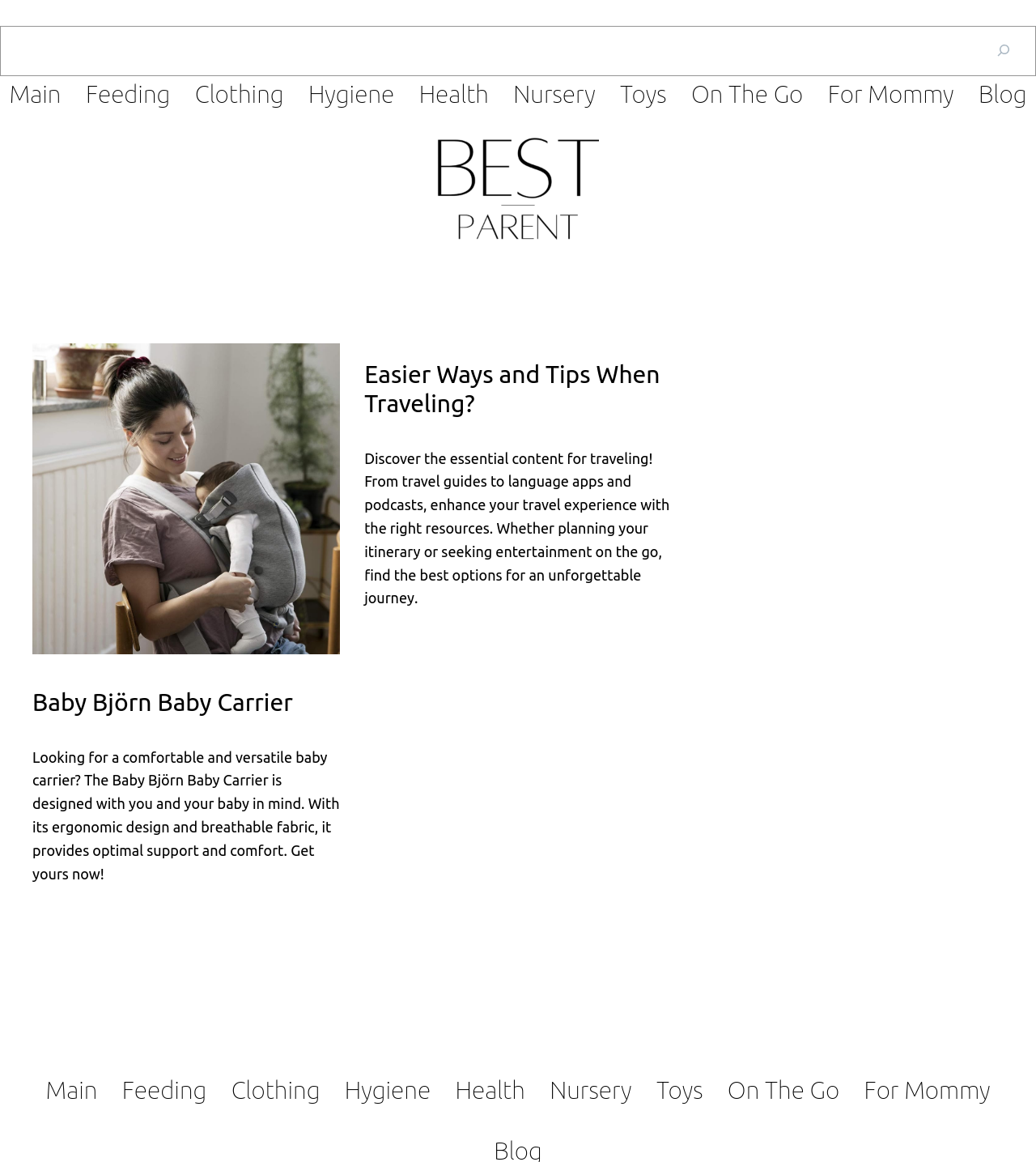Please determine the bounding box coordinates of the element to click in order to execute the following instruction: "Go to 'Contact'". The coordinates should be four float numbers between 0 and 1, specified as [left, top, right, bottom].

None